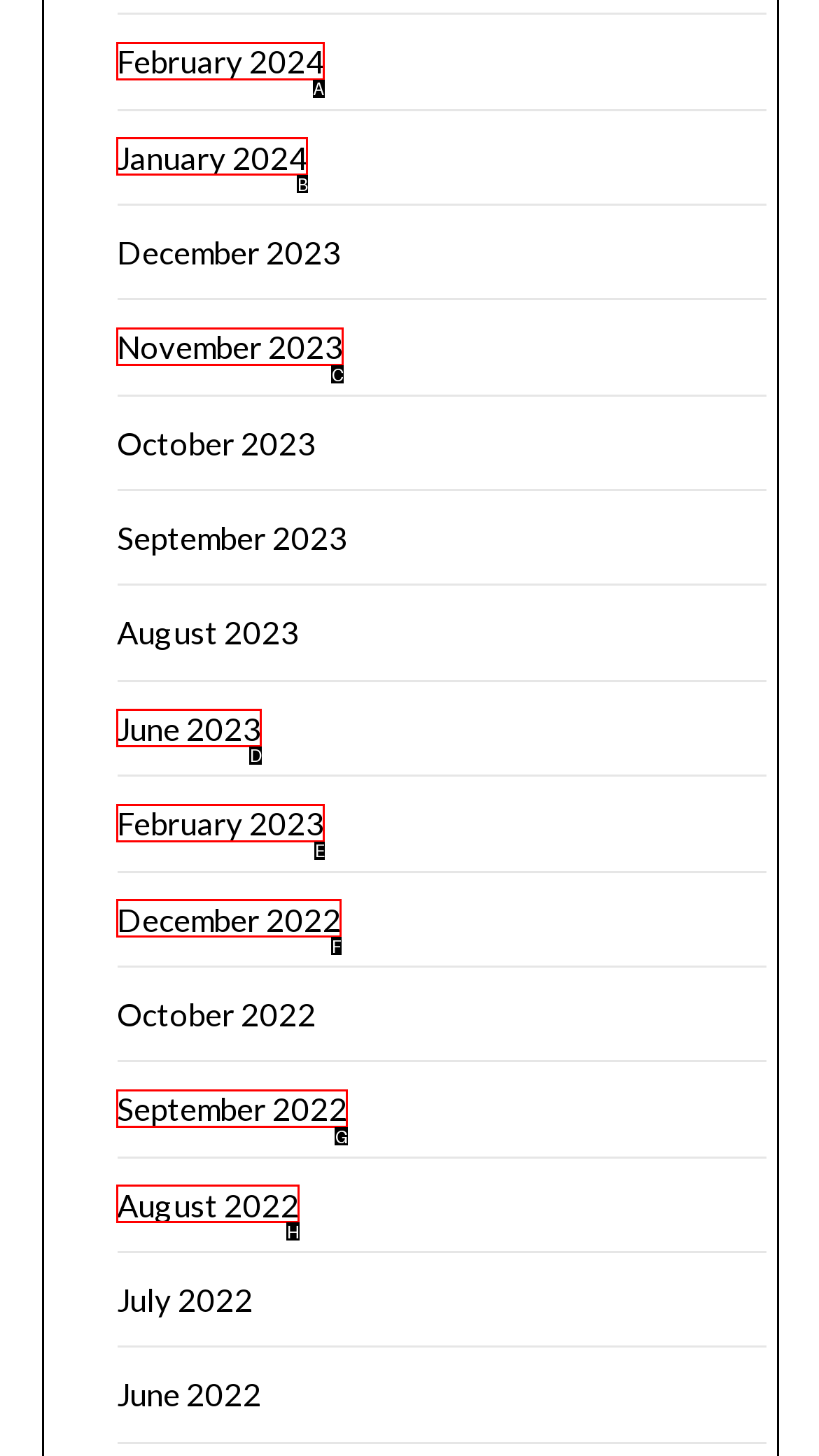Determine which HTML element to click to execute the following task: Contact us Answer with the letter of the selected option.

None